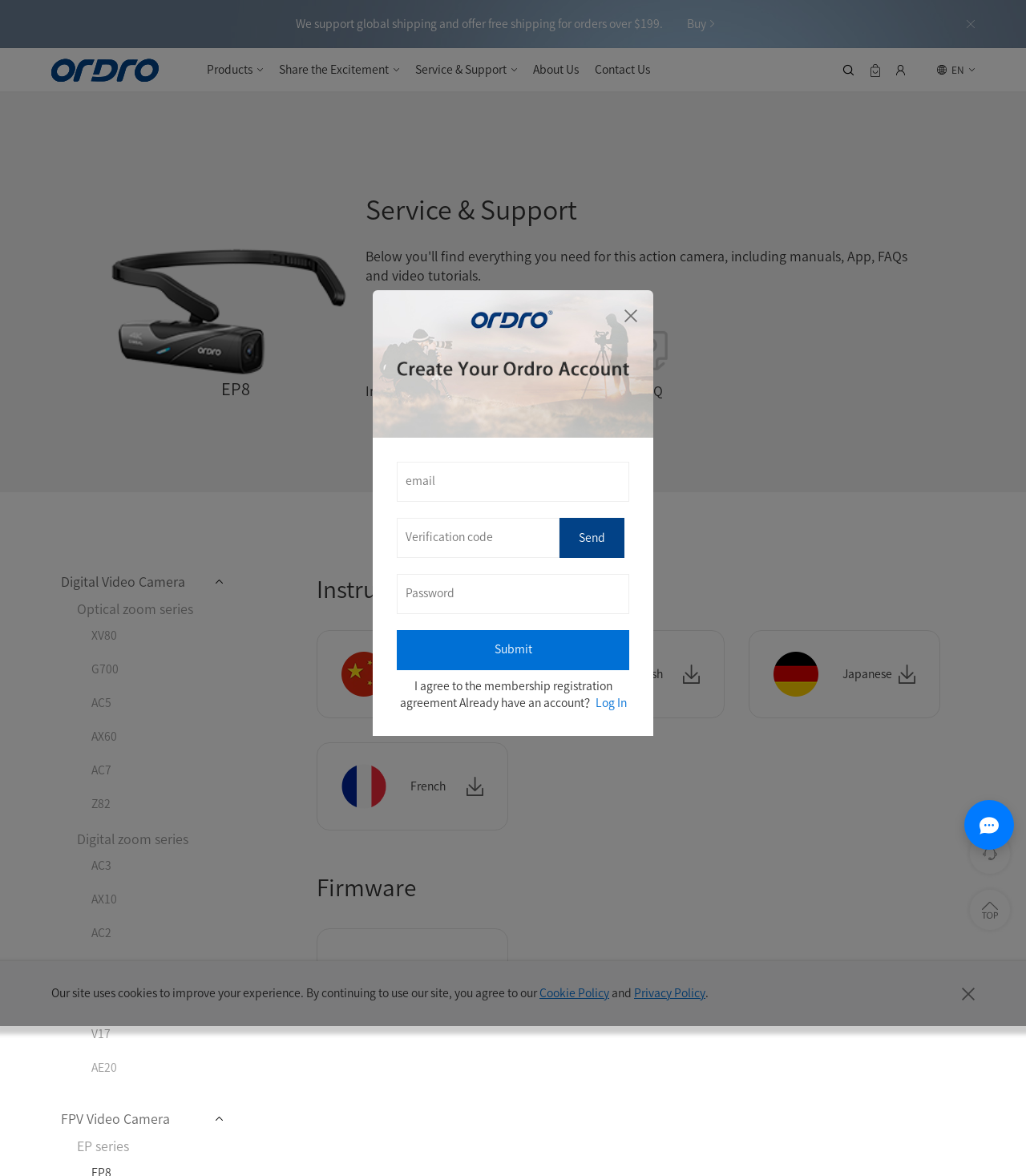Specify the bounding box coordinates for the region that must be clicked to perform the given instruction: "Check shop hours".

None